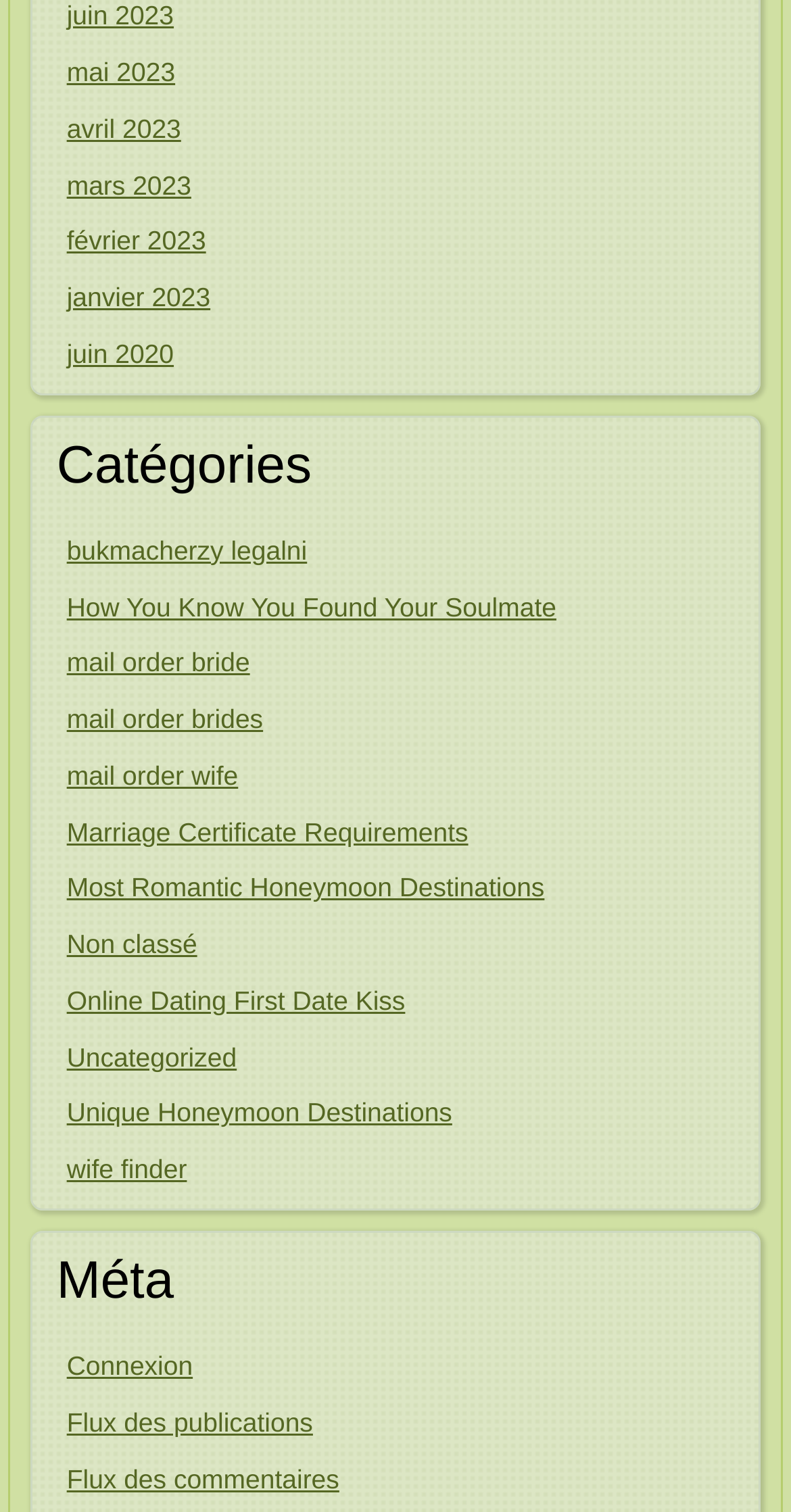Please locate the bounding box coordinates for the element that should be clicked to achieve the following instruction: "Explore Unique Honeymoon Destinations". Ensure the coordinates are given as four float numbers between 0 and 1, i.e., [left, top, right, bottom].

[0.084, 0.726, 0.572, 0.746]